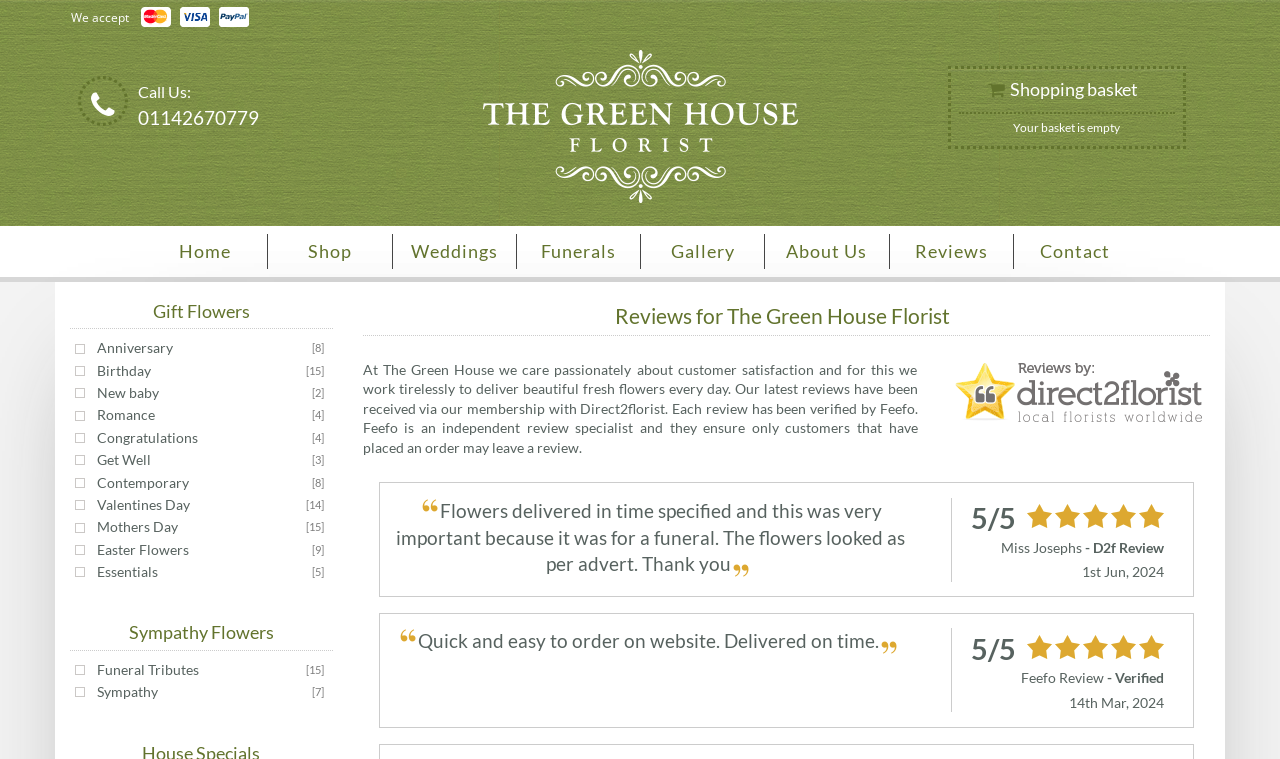What is the purpose of Feefo?
Using the visual information, respond with a single word or phrase.

Independent review specialist